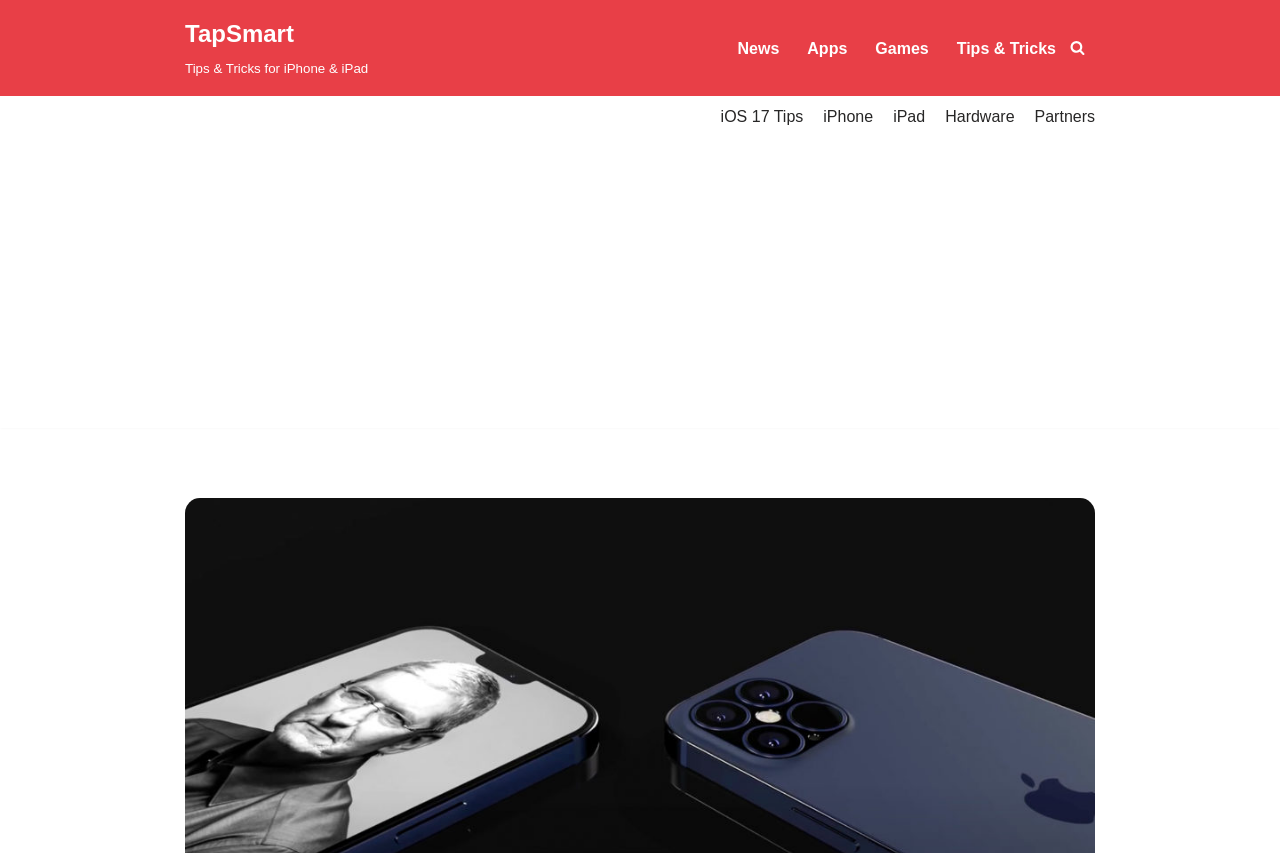Extract the bounding box for the UI element that matches this description: "In-hospital services".

None